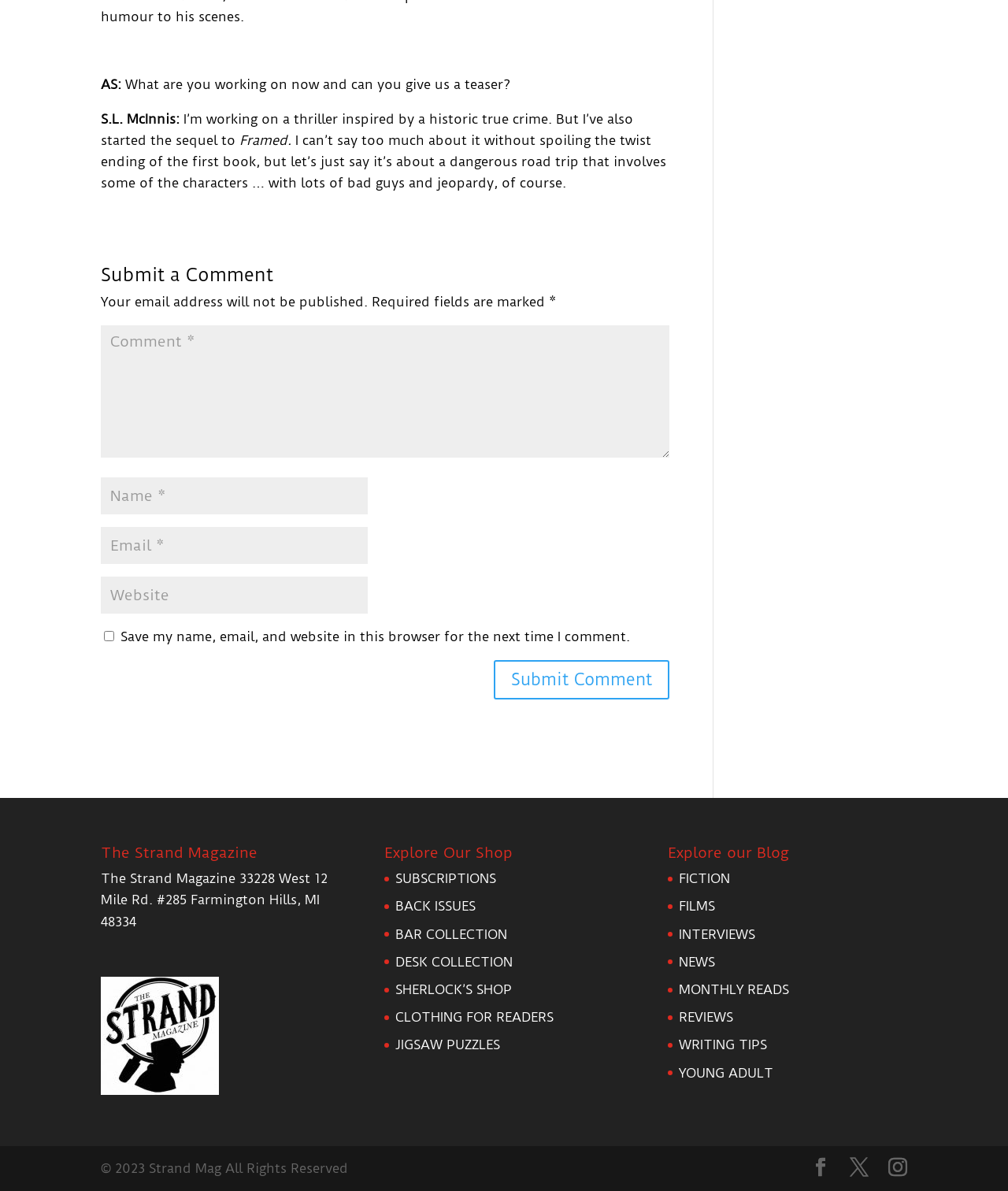Determine the bounding box coordinates of the target area to click to execute the following instruction: "Enter your name."

[0.1, 0.401, 0.365, 0.432]